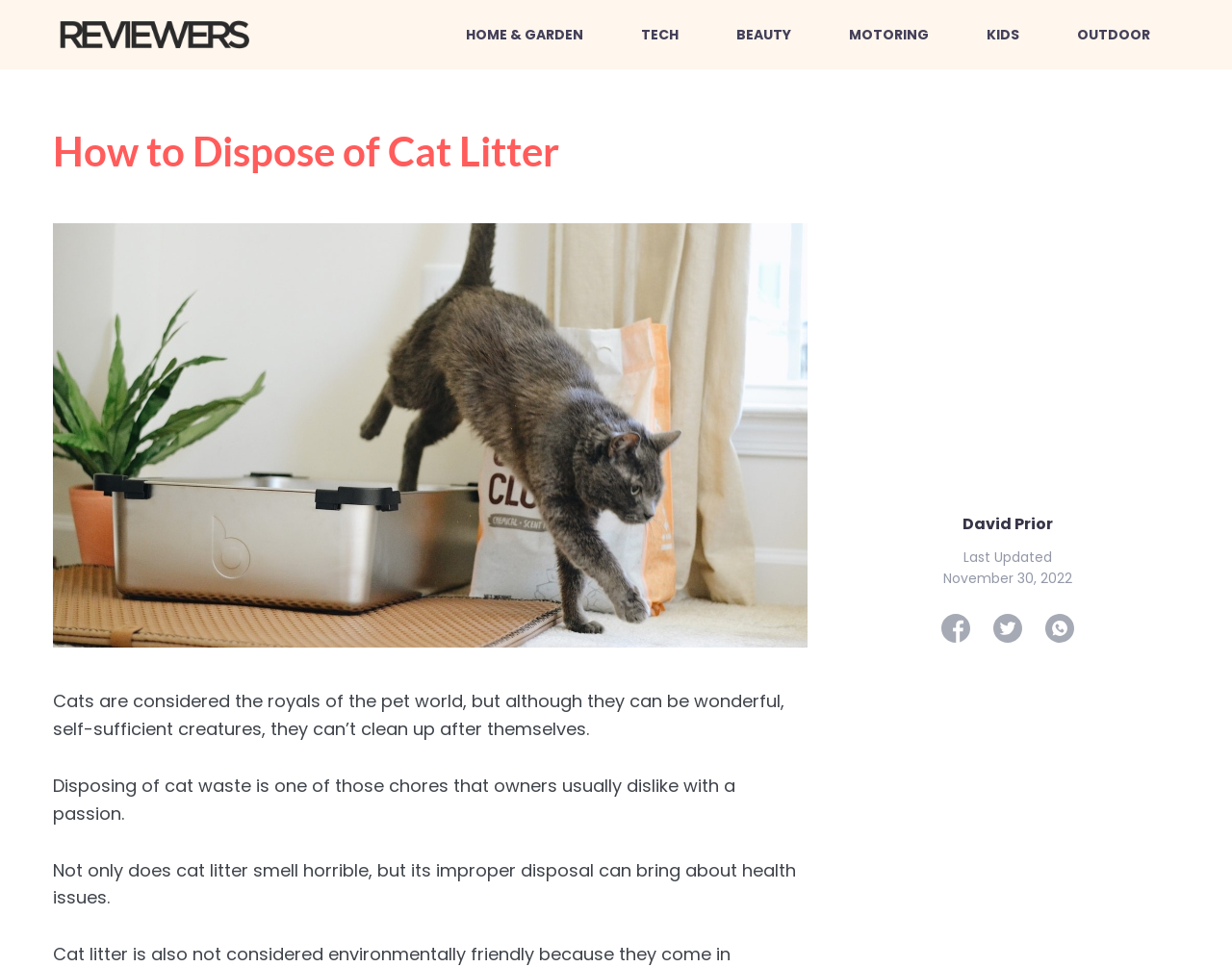What is the date of the last update? Examine the screenshot and reply using just one word or a brief phrase.

November 30, 2022